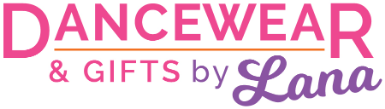Generate an elaborate caption for the given image.

The image features the vibrant logo of "Dancewear & Gifts by Lana," prominently displaying the business name in a playful and colorful font. The word "DANCEWEAR" is showcased in bold pink letters, evoking a sense of energy and movement. Below it, the phrase "& GIFTS by Lana" is rendered in a stylish cursive font, with "GIFTS" set in a striking orange and "Lana" in a rich purple. This logo reflects the brand's focus on dancewear and related products, capturing the essence of creativity and joy associated with dance and performance.